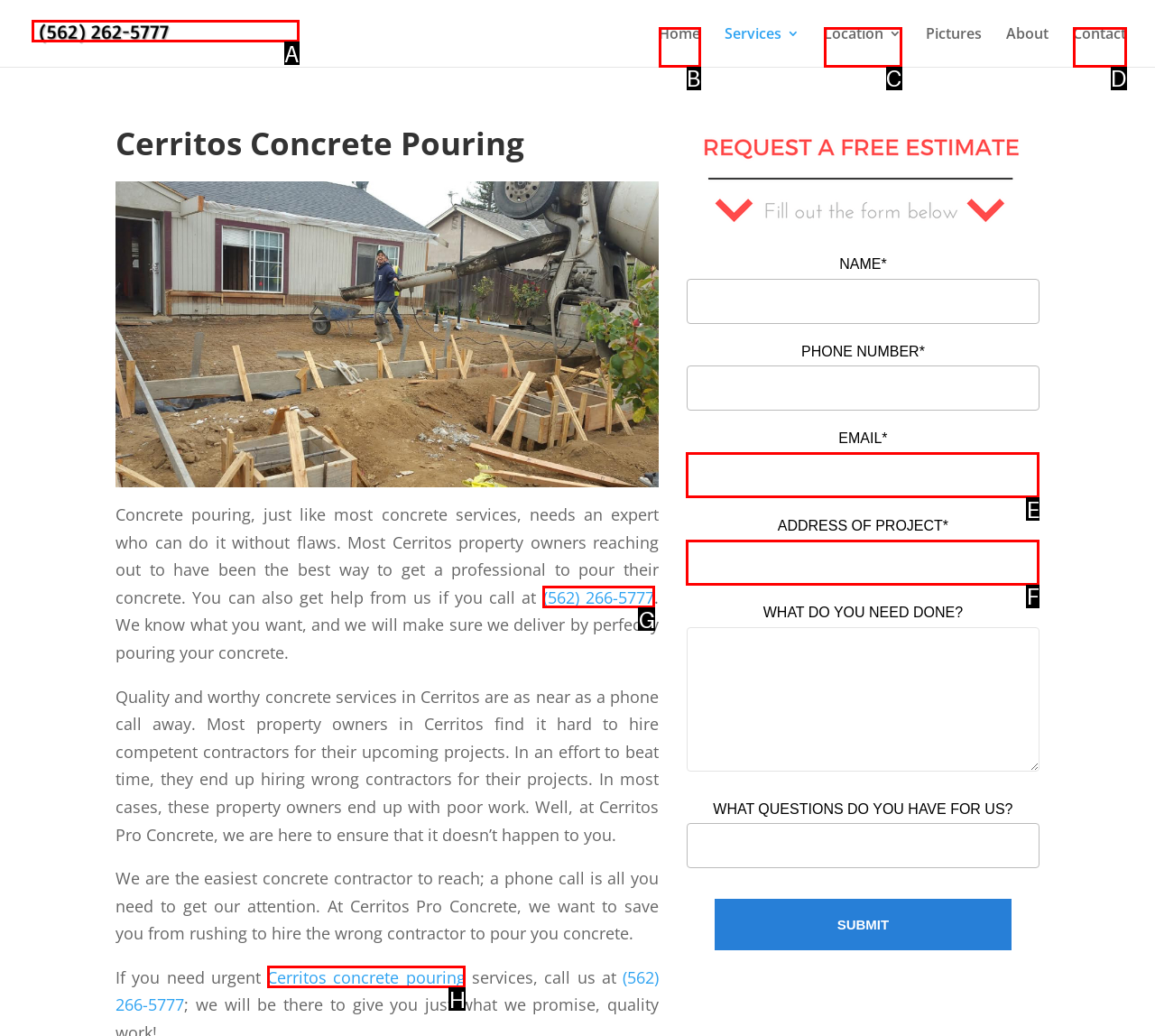From the given options, choose the one to complete the task: Call the phone number for free quotes
Indicate the letter of the correct option.

G